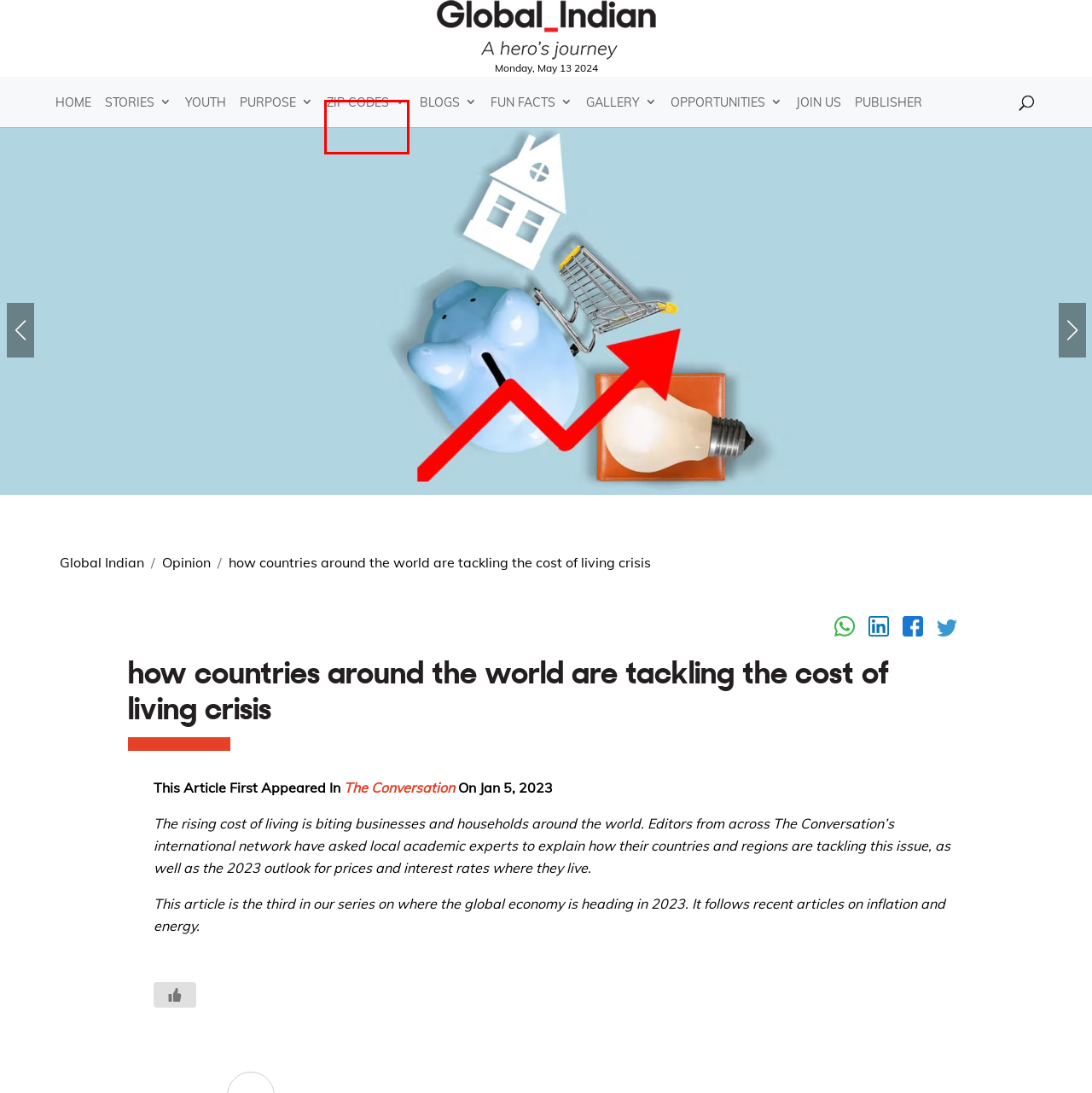Examine the screenshot of a webpage with a red bounding box around a UI element. Select the most accurate webpage description that corresponds to the new page after clicking the highlighted element. Here are the choices:
A. Zip Codes - The Global Indian
B. GLOBAL INDIAN | TOP READS
C. Publisher - The Global Indian
D. Join Our Team | Global Indian | Careers Opportunities
E. Overseas, Abroad Opportunities for Indians - Global Indian
F. Terms & Conditions | Global Indian | Terms of service
G. Global Indian - A Hero's Journey, Global Indians Giving Back Stories
H. Global Indian - A Hero's Journey, Global Indian Youth Stories

A